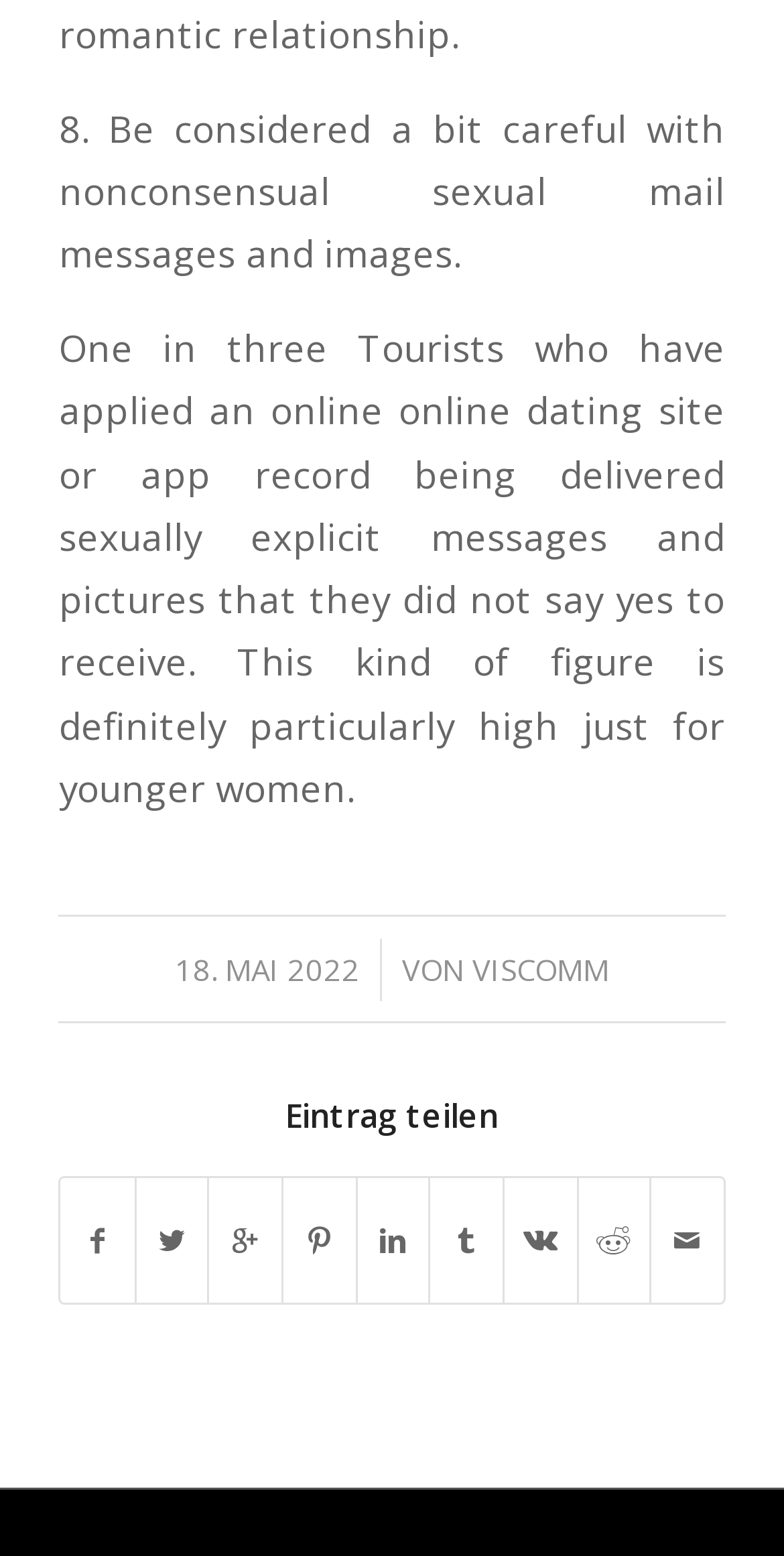Can you find the bounding box coordinates of the area I should click to execute the following instruction: "Share the entry"?

[0.075, 0.707, 0.925, 0.729]